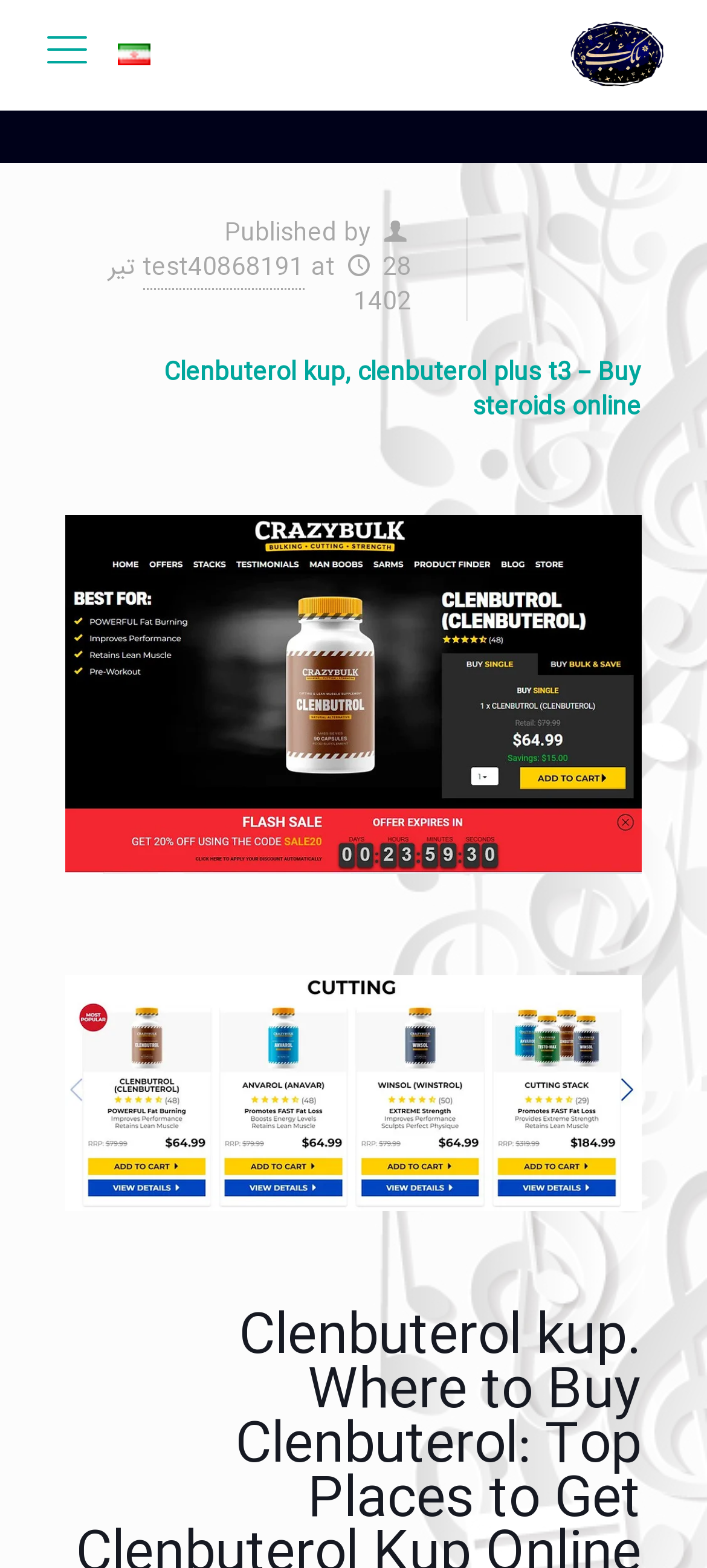Please determine the main heading text of this webpage.

Clenbuterol kup. Where to Buy Clenbuterol: Top Places to Get Clenbuterol Kup Online